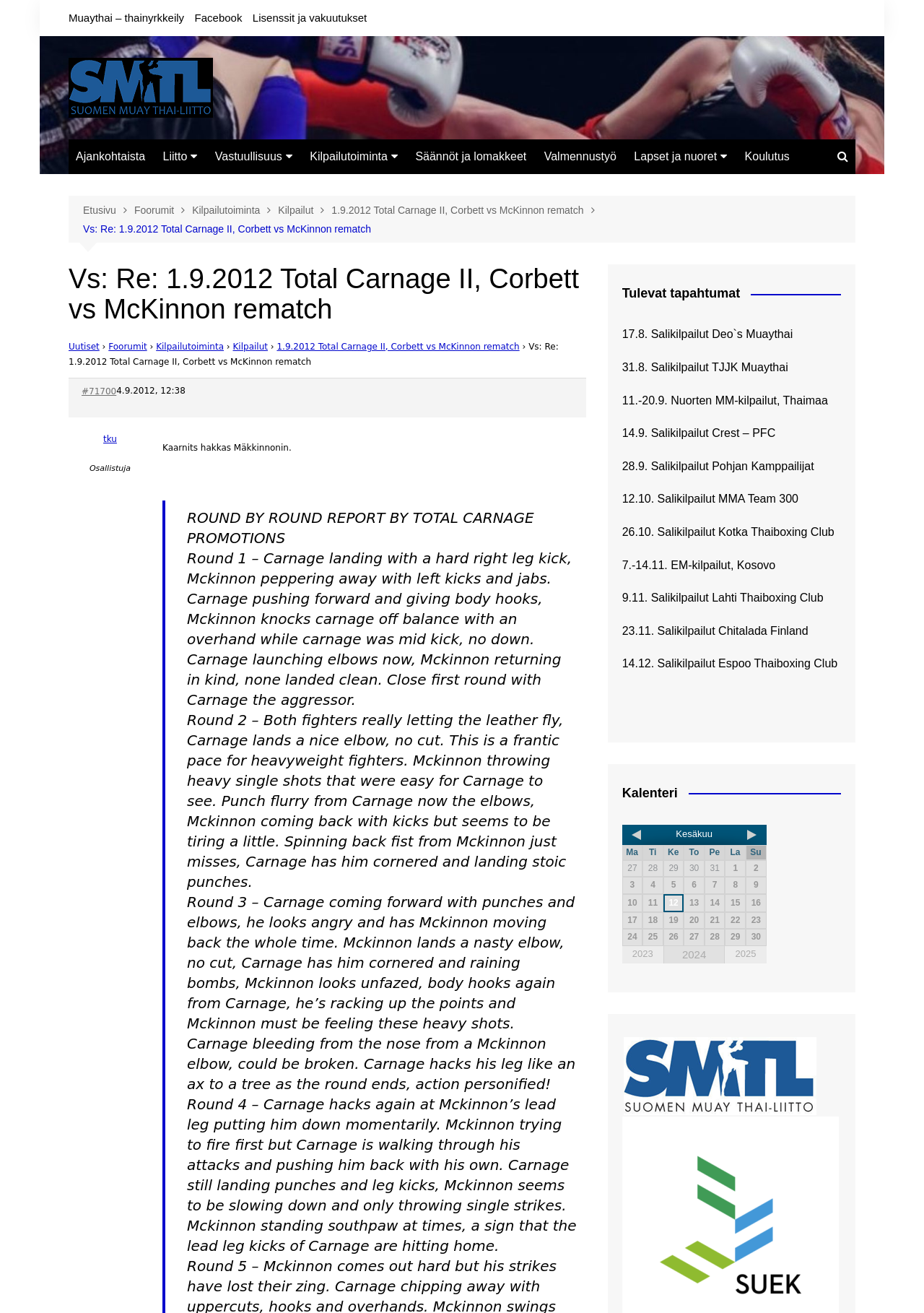Review the image closely and give a comprehensive answer to the question: What is the location of the Nuorten MM-kilpailut event?

The location of the Nuorten MM-kilpailut event is mentioned in the 'Tulevat tapahtumat' section, and it is Thaimaa, which is Finnish for Thailand.